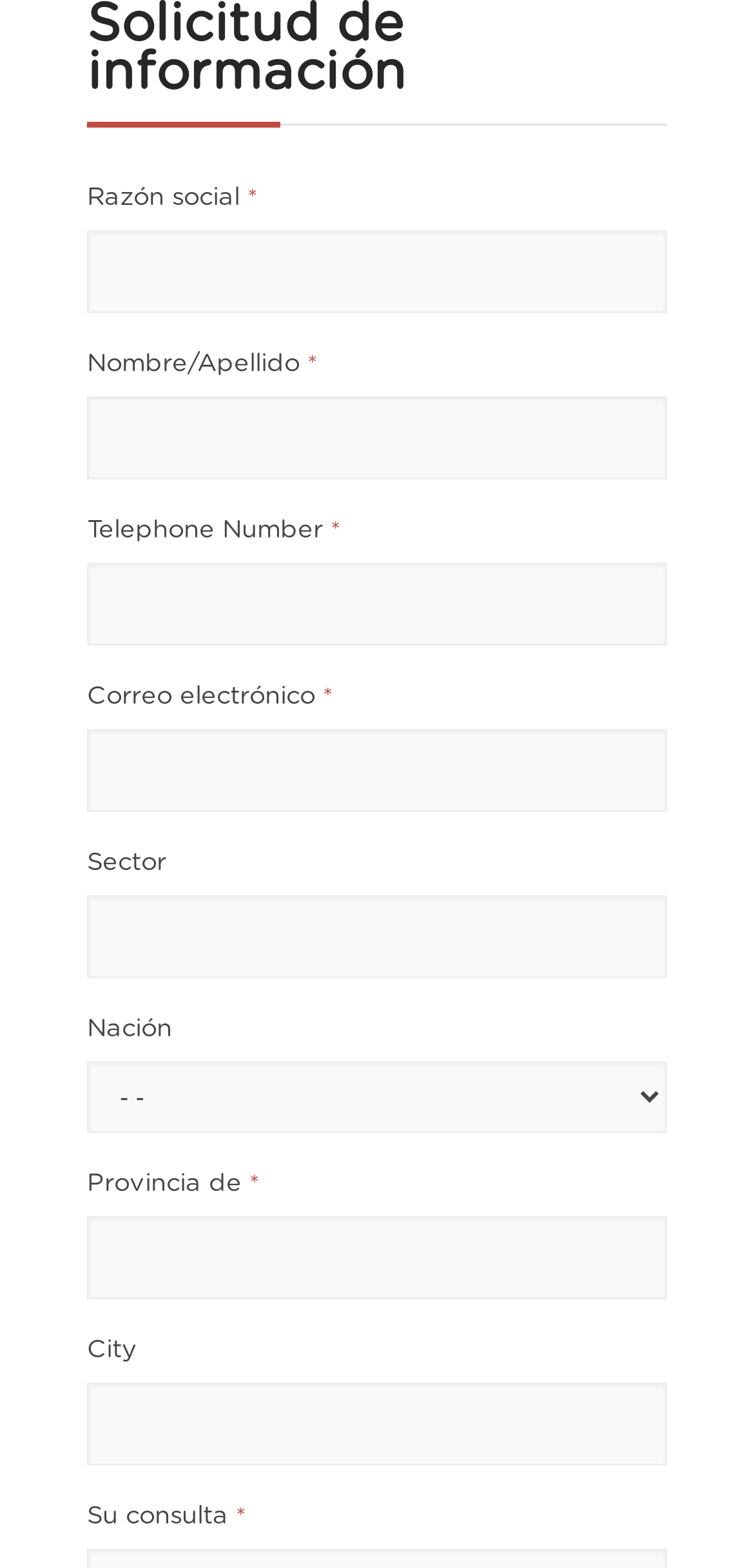Respond to the question below with a single word or phrase: How many text input fields are there?

7